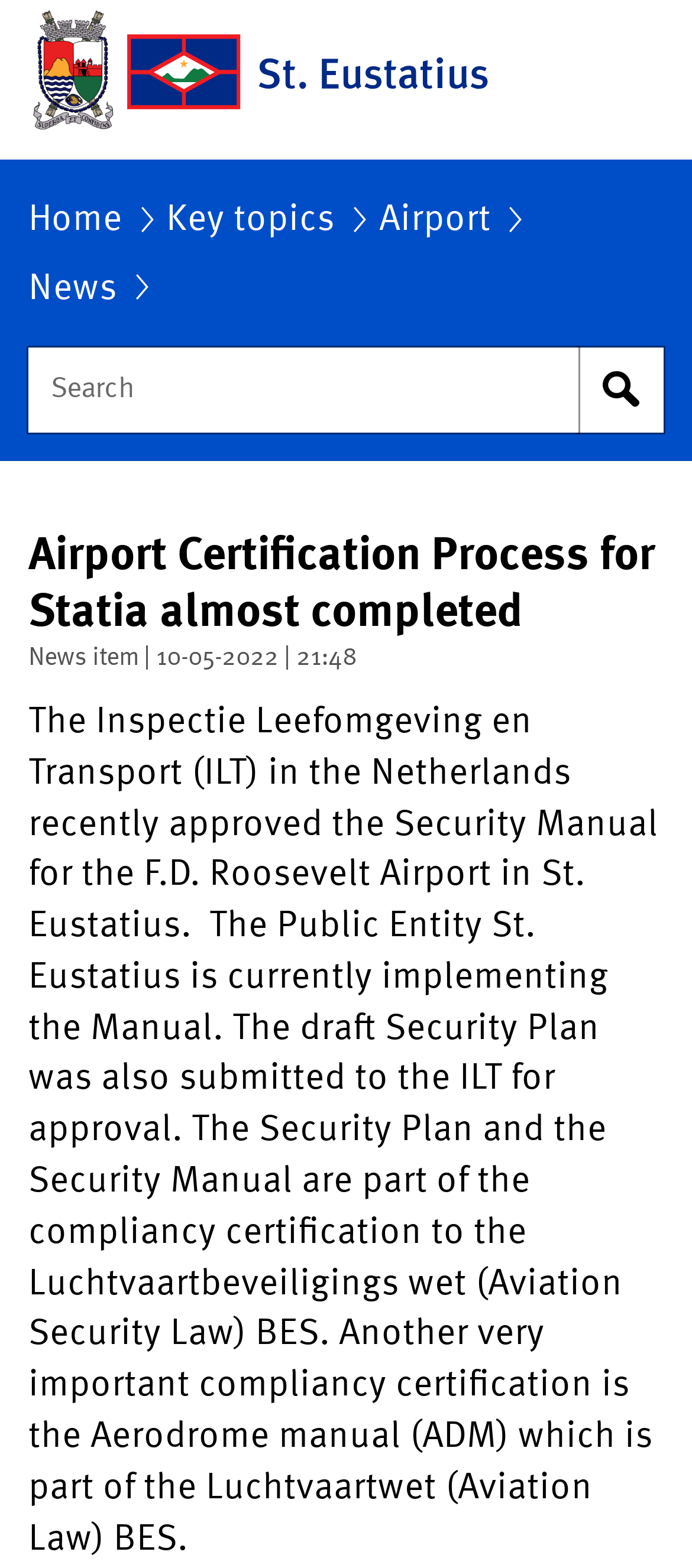Detail the various sections and features present on the webpage.

The webpage is about the Airport Certification Process for St. Eustatius, with a focus on the recent approval of the Security Manual for the F.D. Roosevelt Airport. At the top left corner, there is a link to the homepage of english.statiagovernment.com, accompanied by an image. Below this, there is a navigation section with links to "Home", "Key topics", "Airport", and "News".

On the top right side, there is a search bar with a text box and a "Start search" button. Above the search bar, there is a heading that repeats the title of the news item. Below the heading, there is a static text displaying the date and time of the news item, "10-05-2022 | 21:48".

The main content of the webpage is a paragraph of text that describes the approval of the Security Manual and the implementation of the Manual by the Public Entity St. Eustatius. The text also mentions the submission of the draft Security Plan to the ILT for approval and the importance of compliancy certification to the Luchtvaartbeveiligings wet (Aviation Security Law) BES and the Aerodrome manual (ADM) which is part of the Luchtvaartwet (Aviation Law) BES.